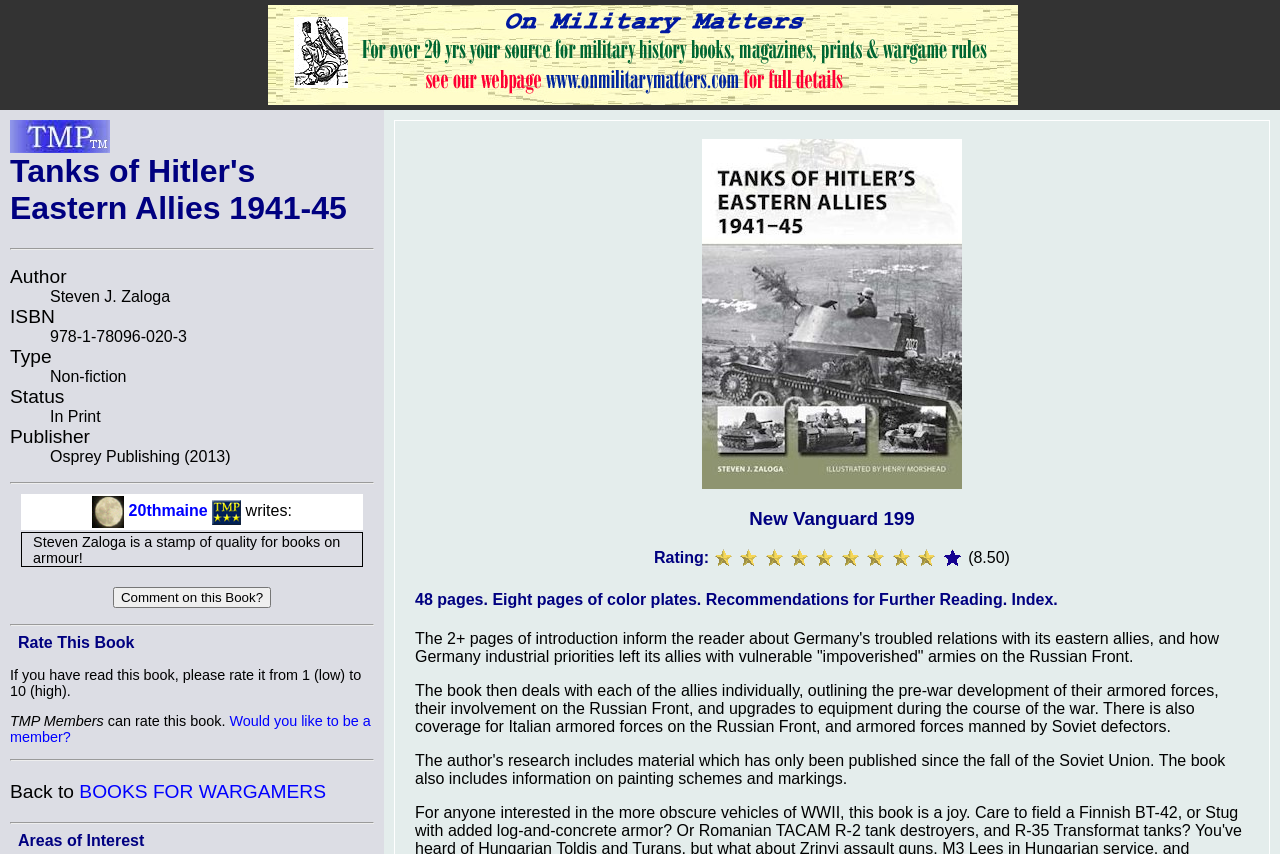What is the rating of the book?
Please analyze the image and answer the question with as much detail as possible.

I found the answer by looking at the rating section on the webpage, where it shows 8 gold stars and says '(8.50)'.